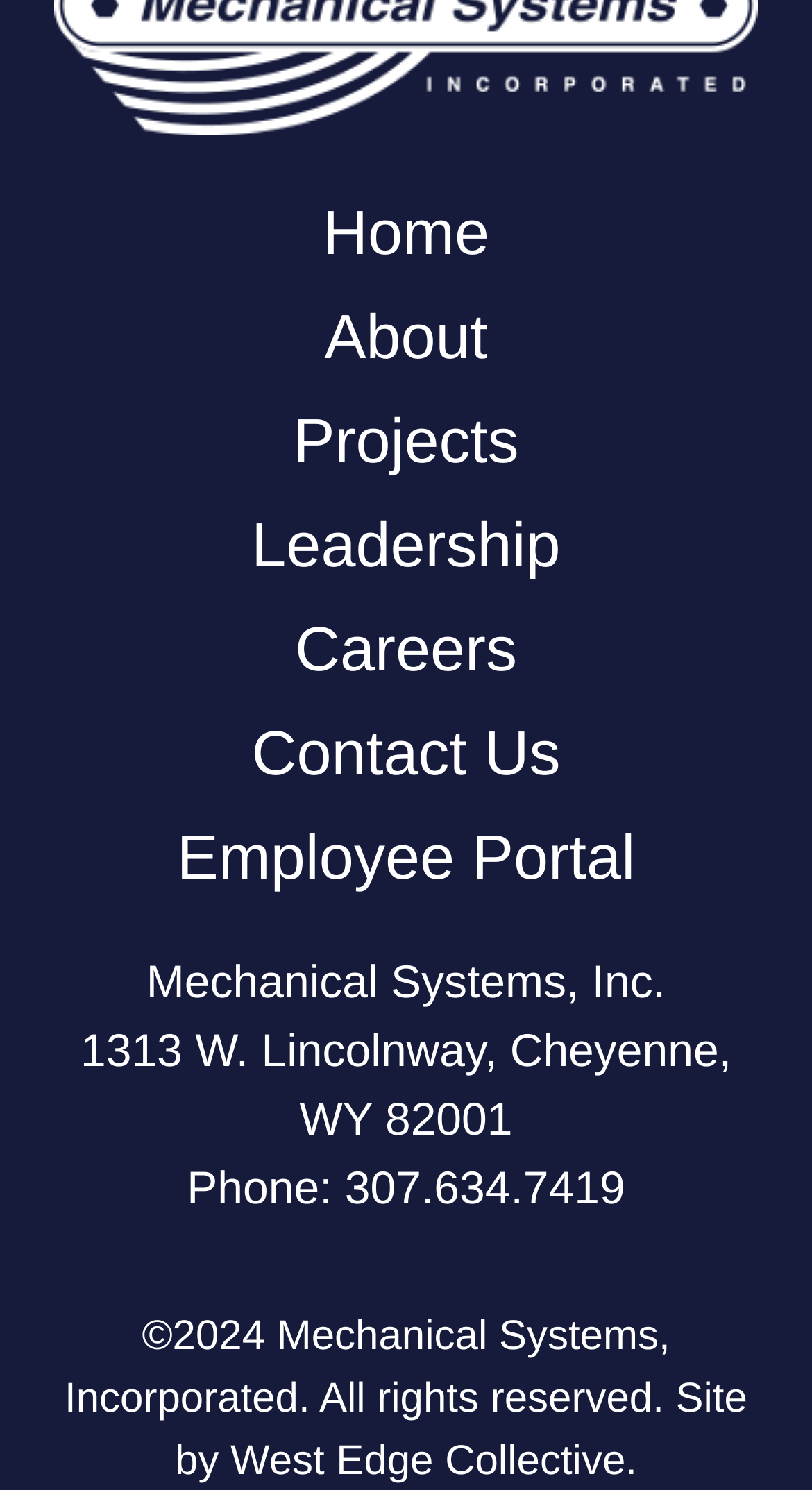What year is the copyright of the website?
Observe the image and answer the question with a one-word or short phrase response.

2024